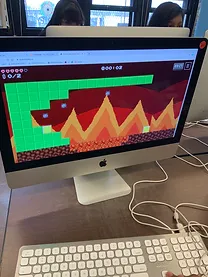Please provide a comprehensive response to the question based on the details in the image: What is the setting of the environment where the gaming activity is taking place?

The setting appears to be a classroom or creative studio, emphasizing a focus on coding and game design within a STEM curriculum, which suggests that the environment where the gaming activity is taking place is a classroom or creative studio.